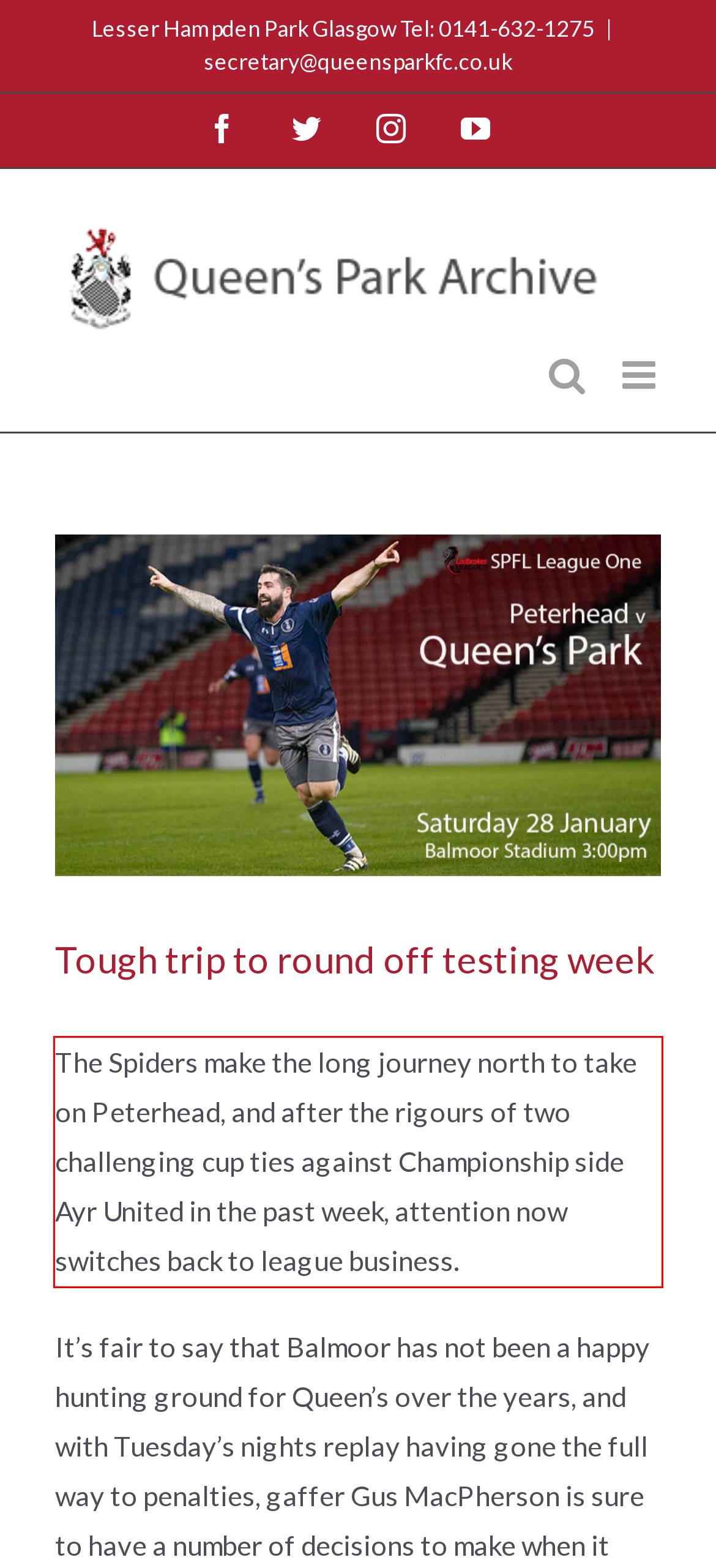Please look at the webpage screenshot and extract the text enclosed by the red bounding box.

The Spiders make the long journey north to take on Peterhead, and after the rigours of two challenging cup ties against Championship side Ayr United in the past week, attention now switches back to league business.